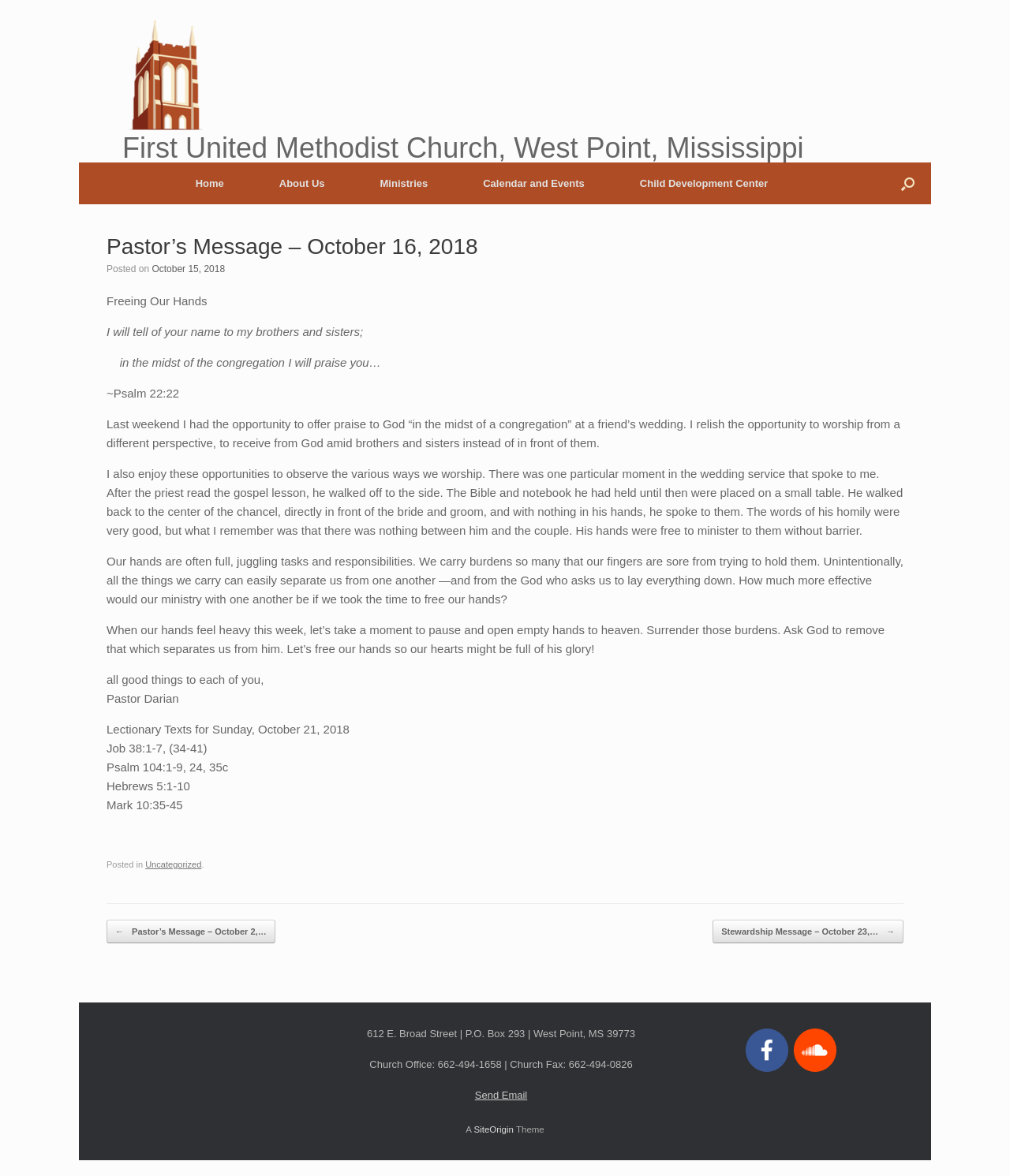Identify the bounding box for the given UI element using the description provided. Coordinates should be in the format (top-left x, top-left y, bottom-right x, bottom-right y) and must be between 0 and 1. Here is the description: Uncategorized

[0.144, 0.731, 0.2, 0.739]